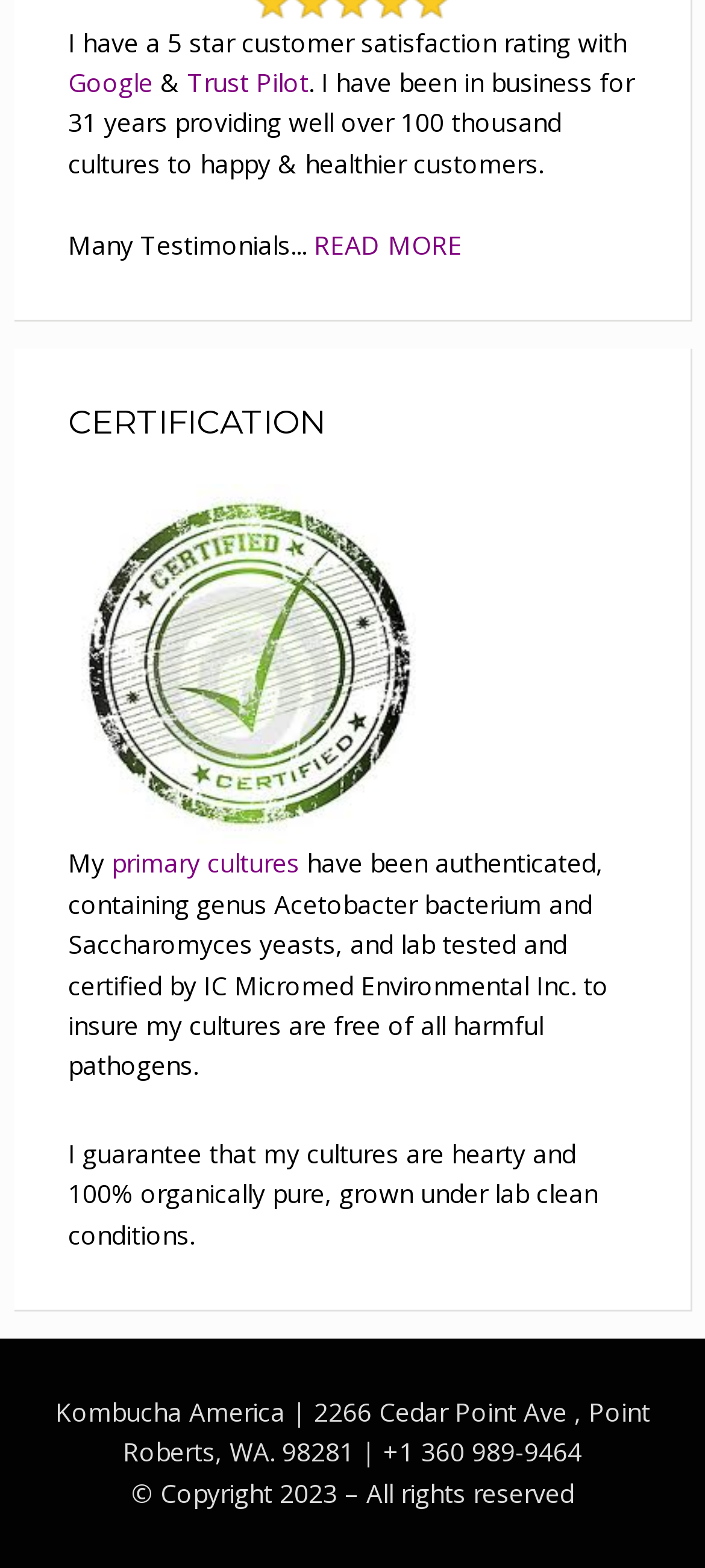Find the bounding box of the UI element described as follows: "primary cultures".

[0.158, 0.54, 0.424, 0.562]